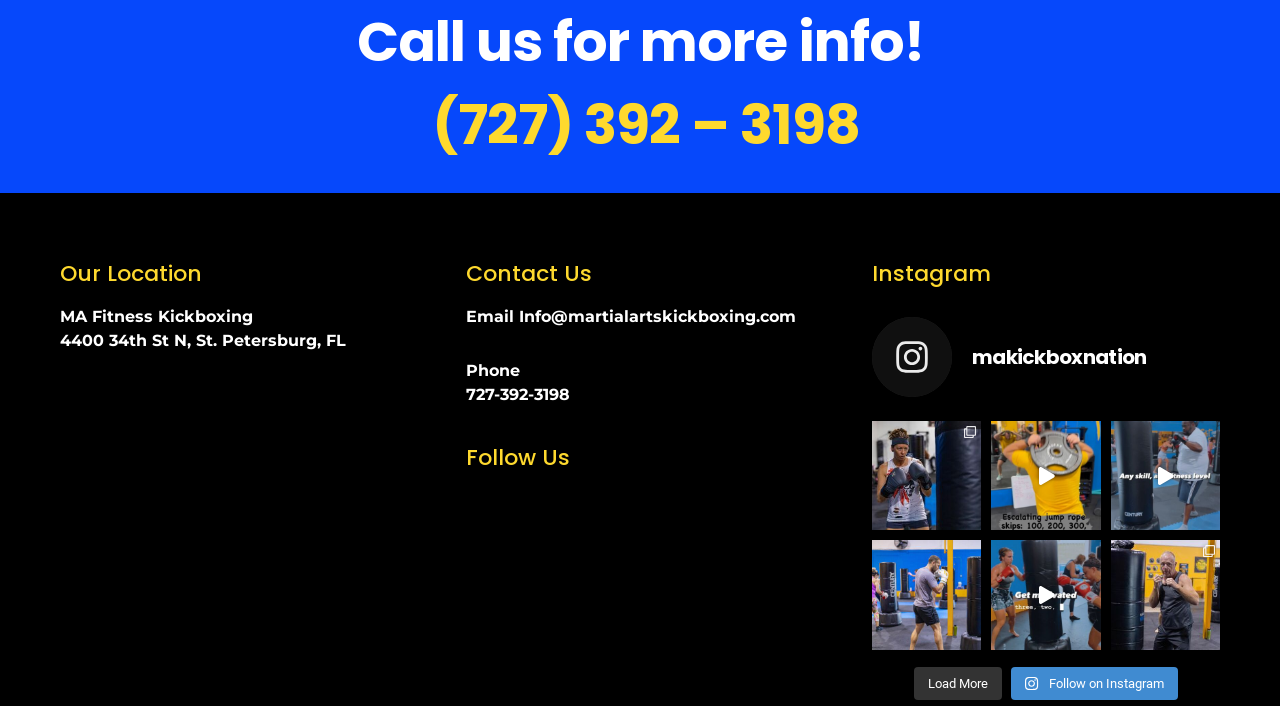Provide a thorough and detailed response to the question by examining the image: 
What is the location of MA Fitness Kickboxing?

The location can be found in the 'Our Location' section, which is below the 'Call us for more info!' section.